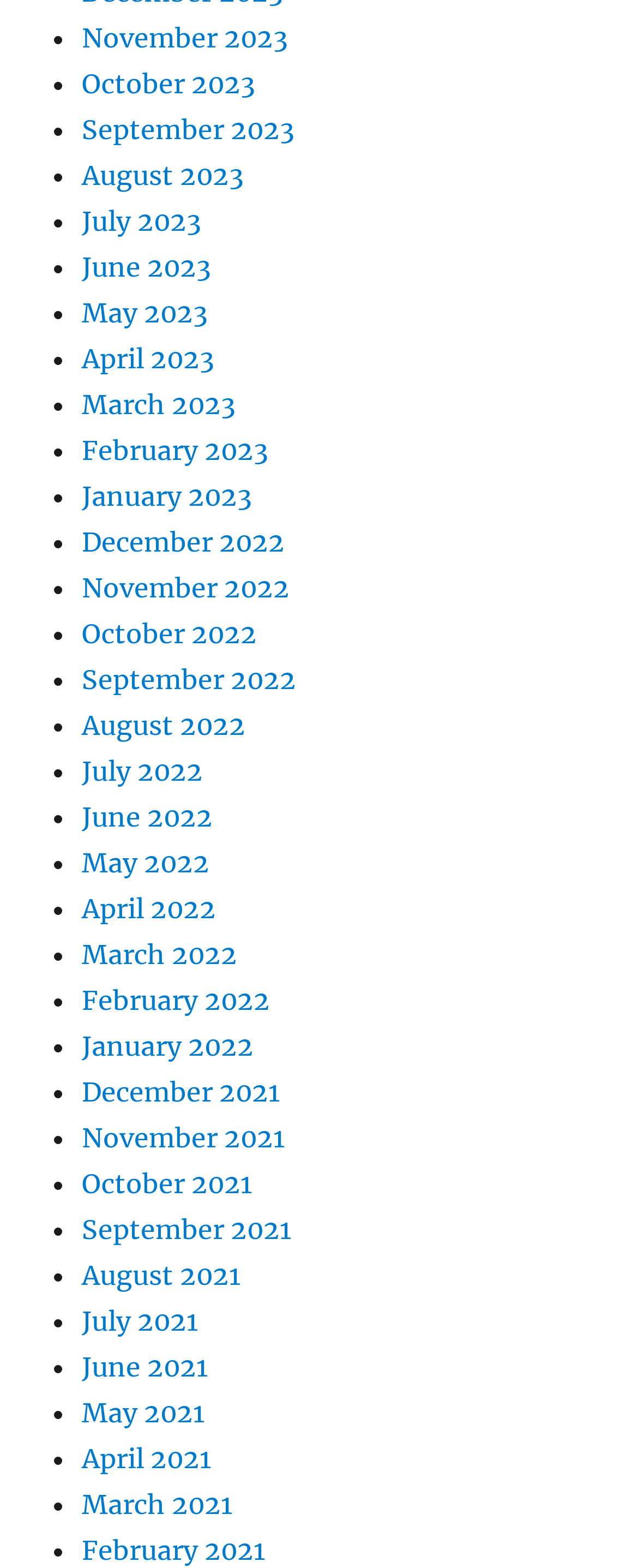Determine the bounding box coordinates of the target area to click to execute the following instruction: "View January 2022."

[0.128, 0.656, 0.397, 0.677]